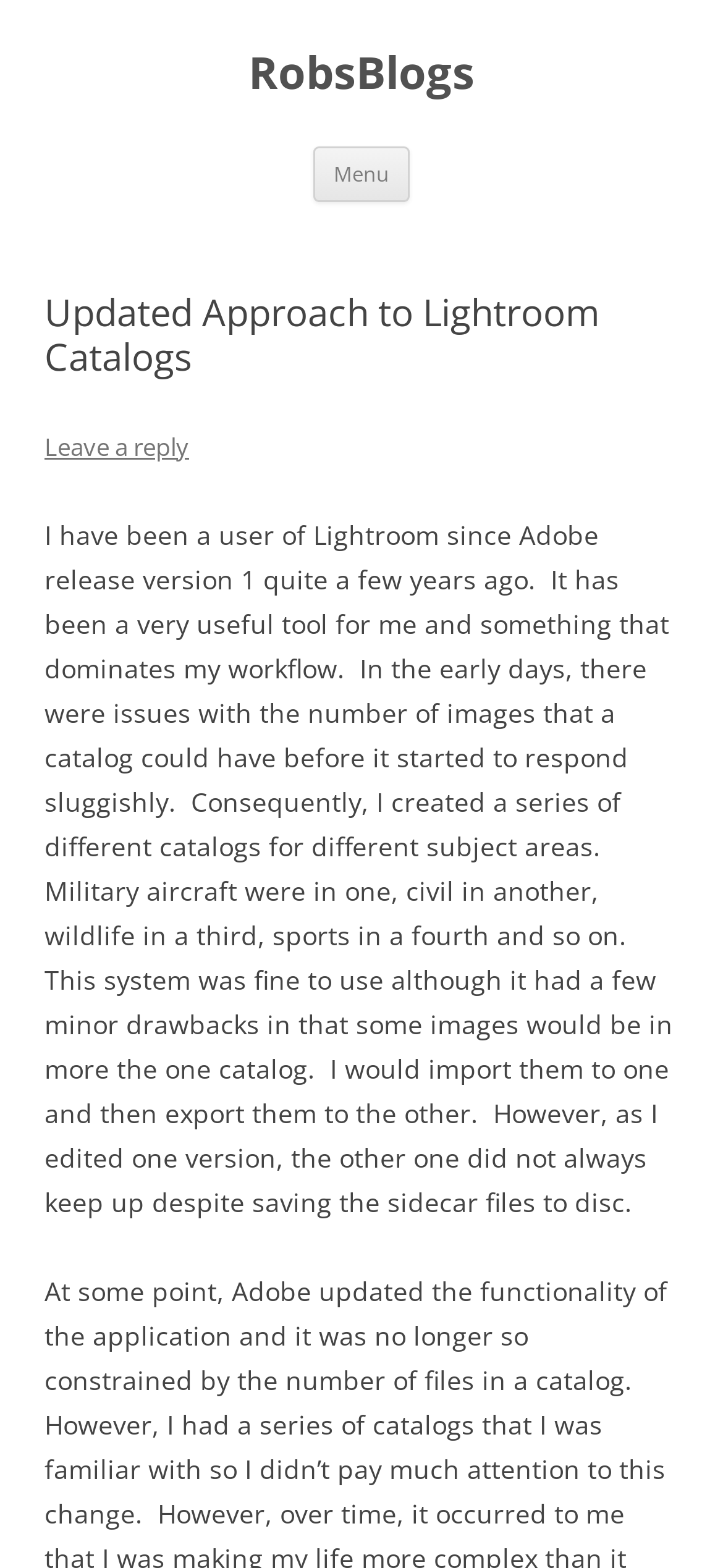Analyze and describe the webpage in a detailed narrative.

The webpage is a blog post titled "Updated Approach to Lightroom Catalogs" on the website "RobsBlogs". At the top left, there is a heading with the website's name "RobsBlogs", which is also a link. To the right of the website's name, there is a button labeled "Menu". Next to the menu button, there is a link labeled "Skip to content".

Below the top section, there is a header area that spans the entire width of the page. Within this header, there is a heading that displays the title of the blog post "Updated Approach to Lightroom Catalogs". Below the title, there is a link labeled "Leave a reply".

The main content of the blog post is a block of text that occupies most of the page. The text describes the author's experience with using Lightroom, a photo editing software, and how they used to organize their images into different catalogs based on subject areas. The text also mentions some drawbacks of this approach and how the author had to import and export images between catalogs.